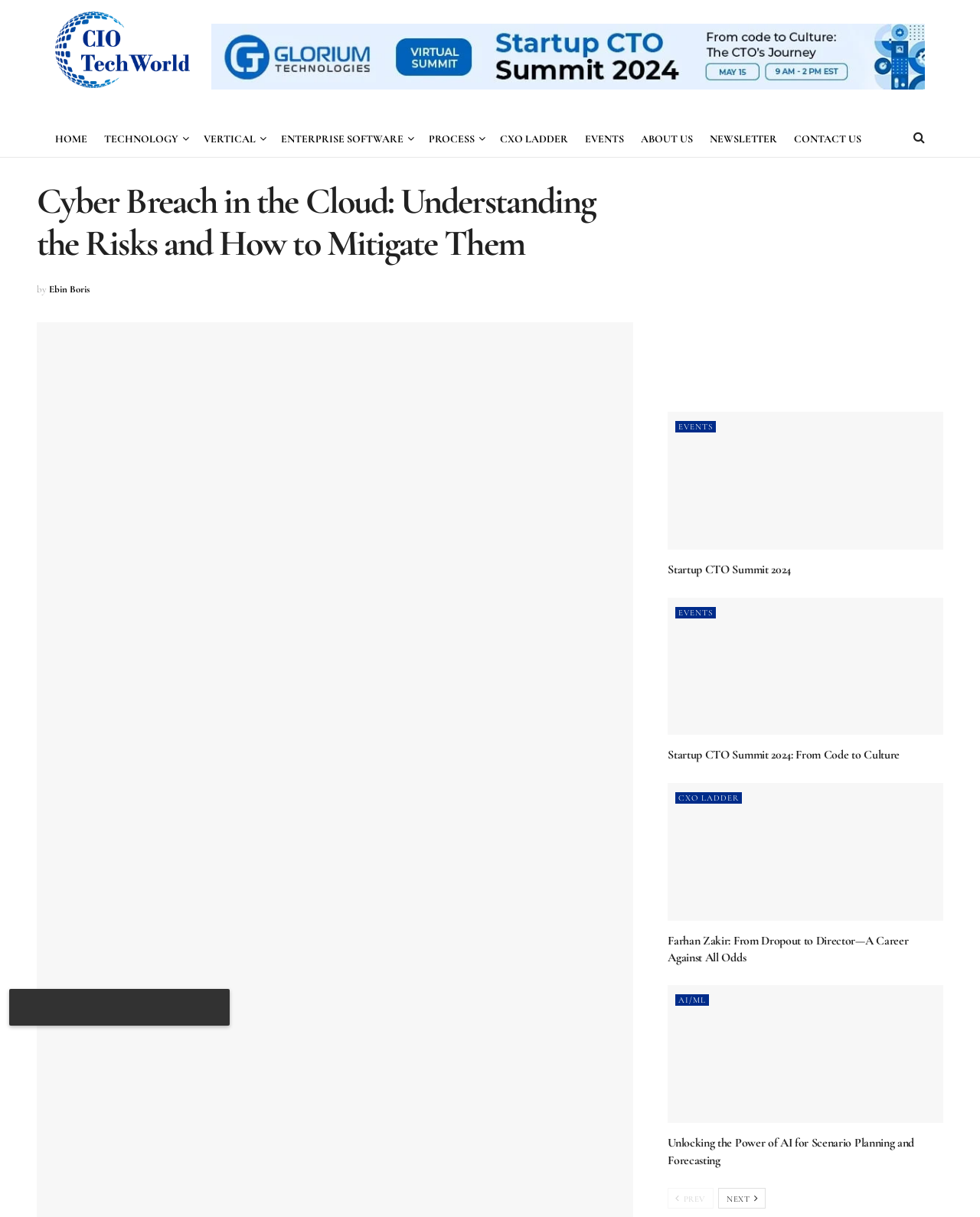Identify the bounding box coordinates of the clickable region to carry out the given instruction: "view events".

[0.597, 0.105, 0.637, 0.123]